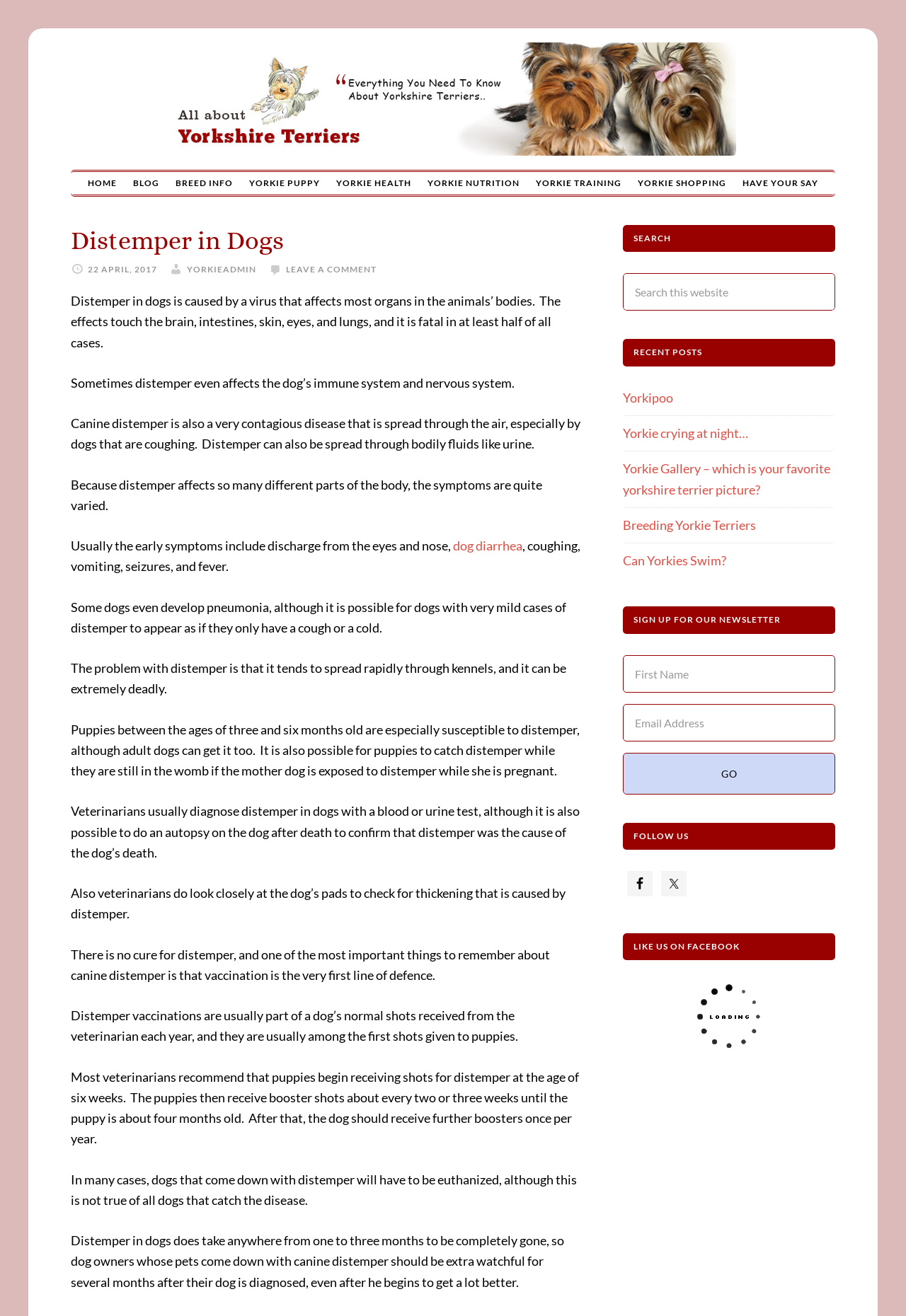Please find the bounding box coordinates of the element that you should click to achieve the following instruction: "Leave a comment". The coordinates should be presented as four float numbers between 0 and 1: [left, top, right, bottom].

[0.316, 0.201, 0.416, 0.209]